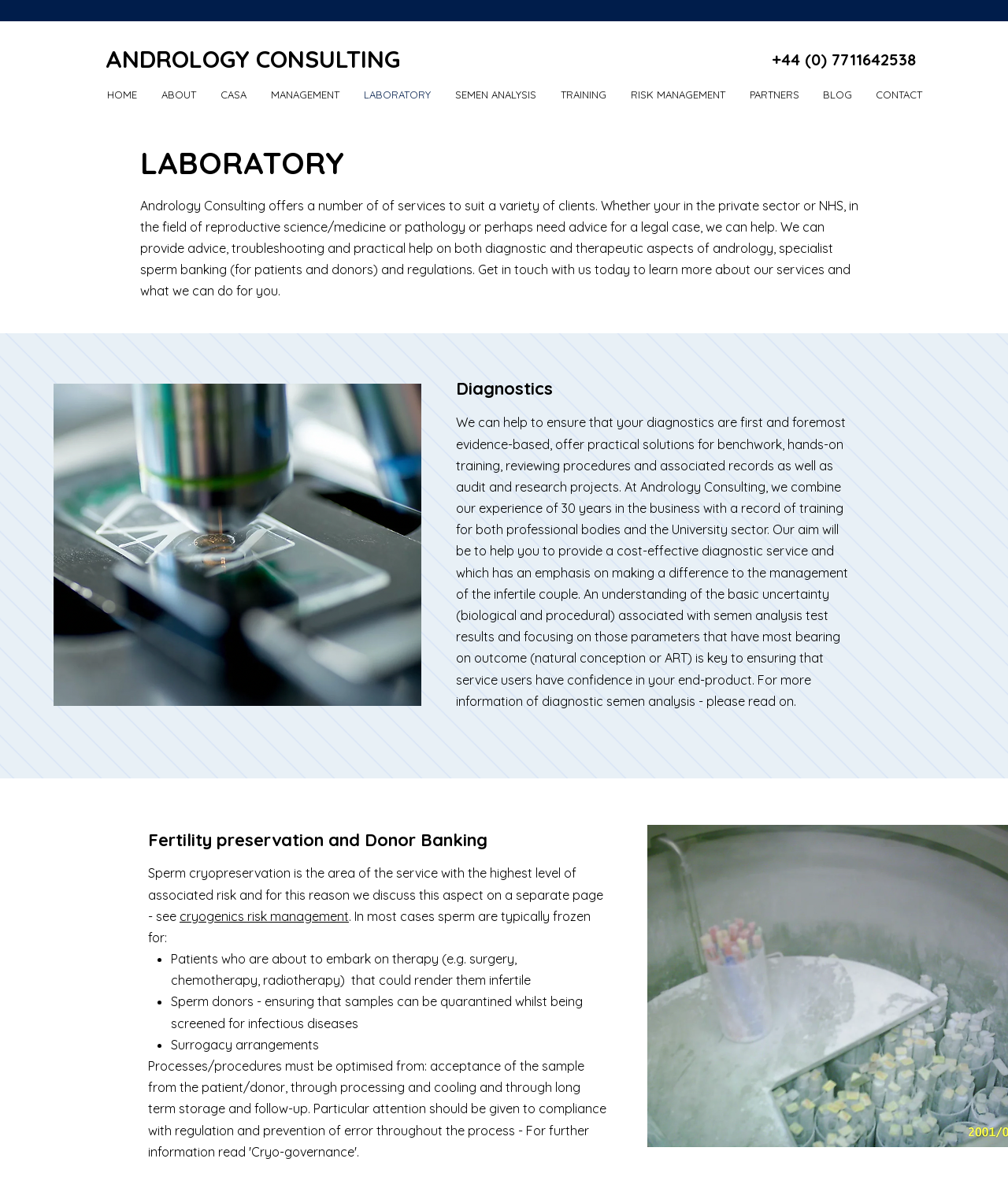What is the phone number of Andrology Consulting?
Look at the image and provide a detailed response to the question.

I found the phone number by looking at the top-right corner of the webpage, where it is displayed as '+44 (0) 7711642538'.